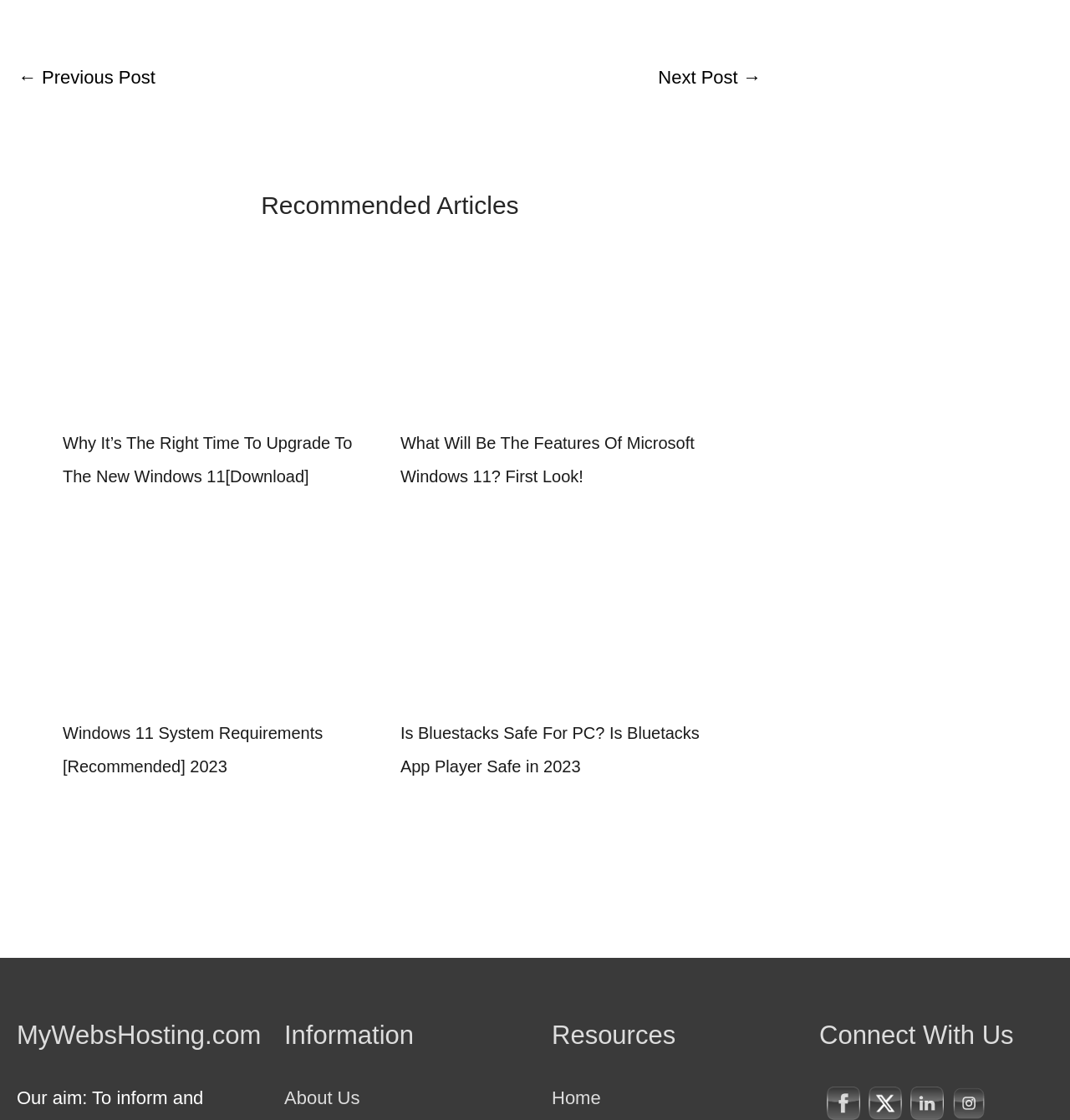What is the title of the first recommended article?
Refer to the screenshot and deliver a thorough answer to the question presented.

I found the title of the first recommended article by looking at the heading element with the text 'Why It’s The Right Time To Upgrade To The New Windows 11' inside the first article element.